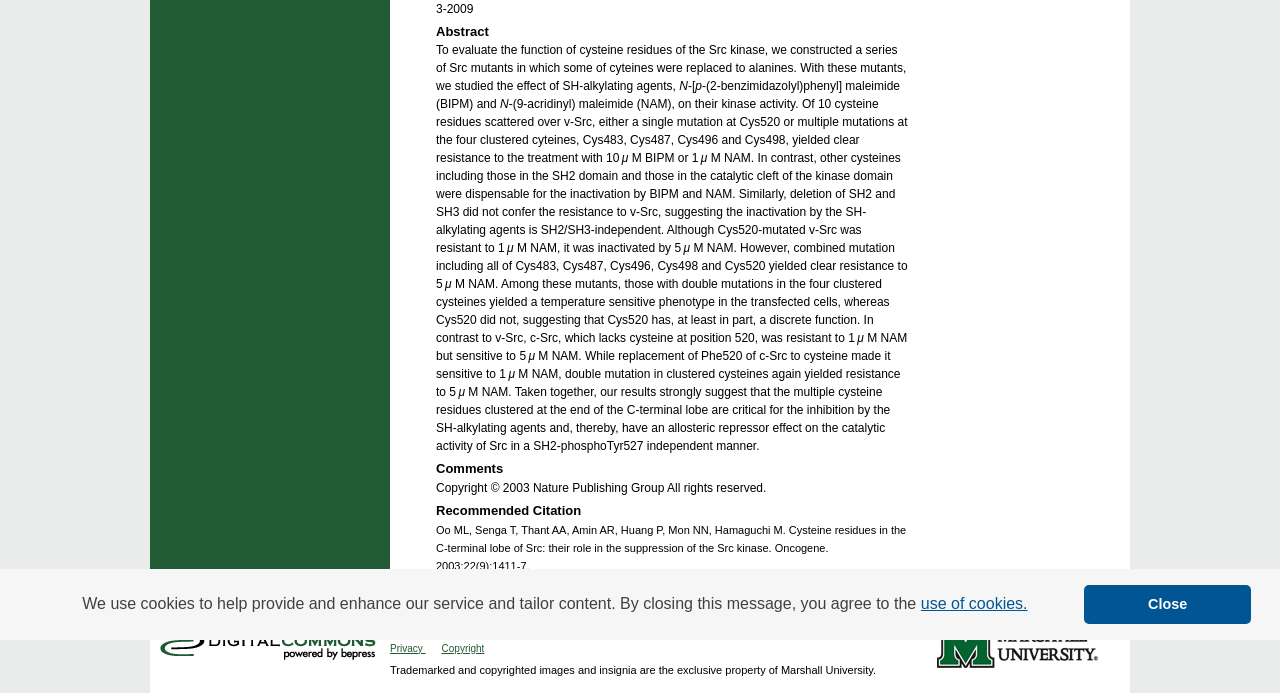Please determine the bounding box coordinates for the UI element described here. Use the format (top-left x, top-left y, bottom-right x, bottom-right y) with values bounded between 0 and 1: Accessibility Statement

[0.502, 0.893, 0.598, 0.913]